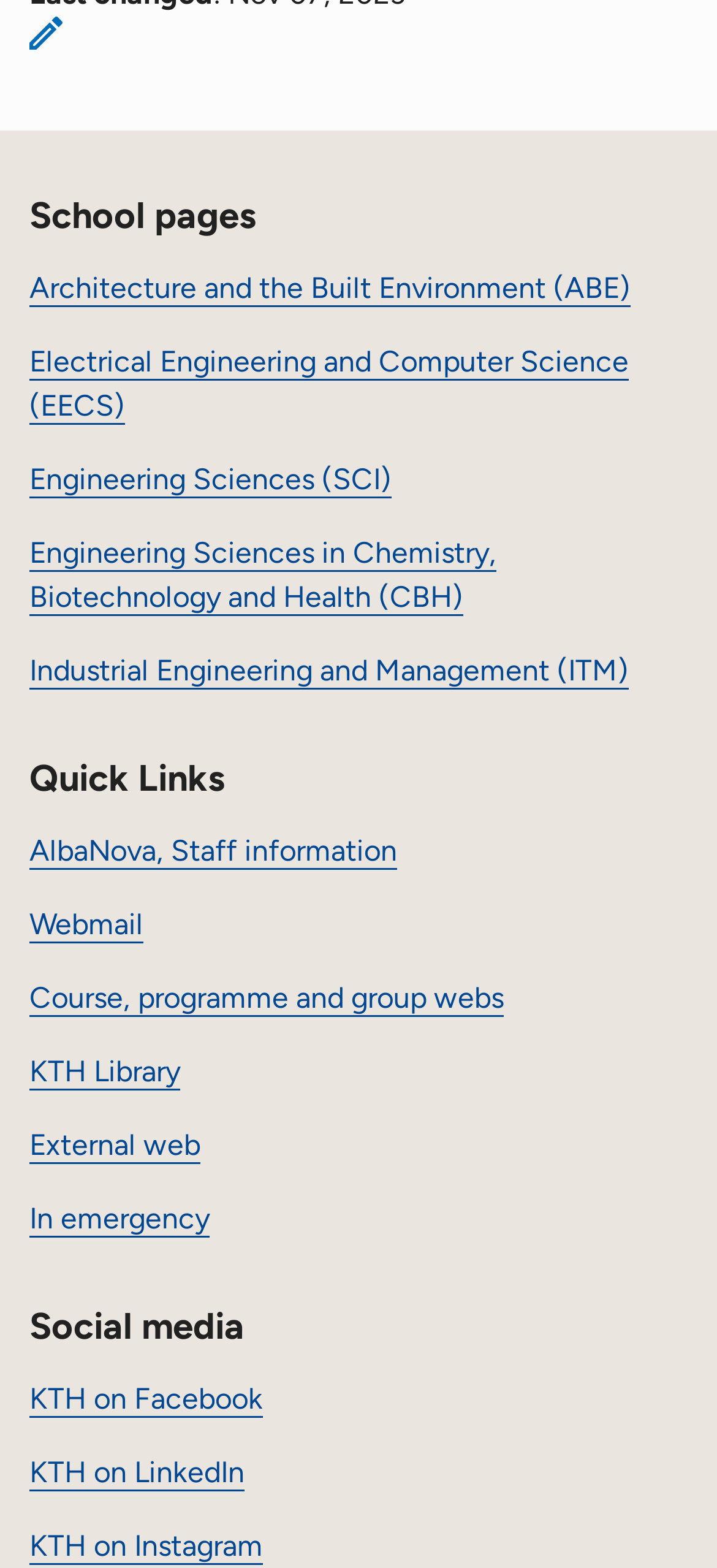How many quick links are there?
From the details in the image, answer the question comprehensively.

I counted the number of links under the 'Quick Links' heading and found that there are 5 links: 'AlbaNova, Staff information', 'Webmail', 'Course, programme and group webs', 'KTH Library', and 'External web'.